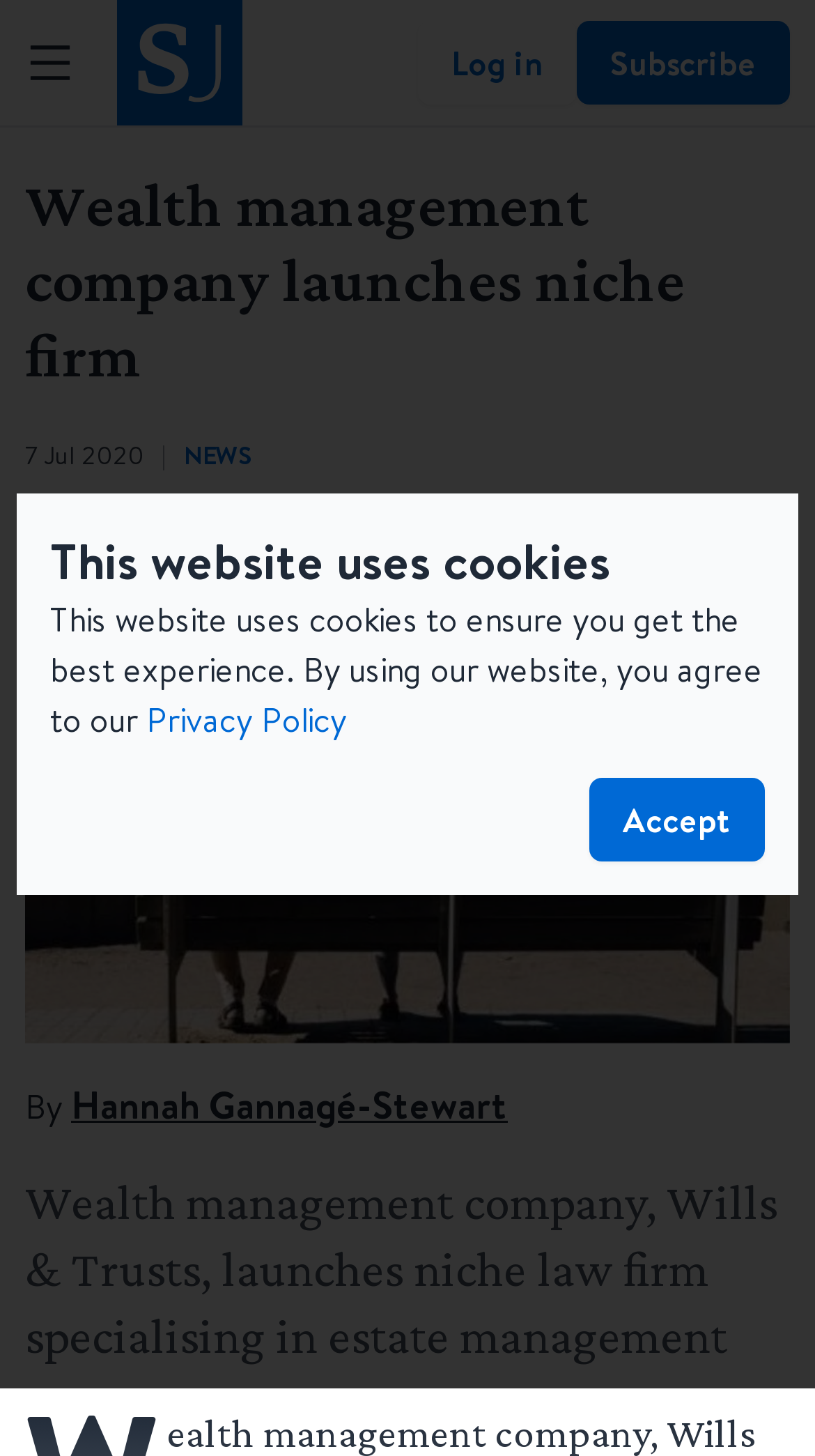Please specify the bounding box coordinates of the clickable region necessary for completing the following instruction: "Share on LinkedIn". The coordinates must consist of four float numbers between 0 and 1, i.e., [left, top, right, bottom].

[0.151, 0.345, 0.295, 0.404]